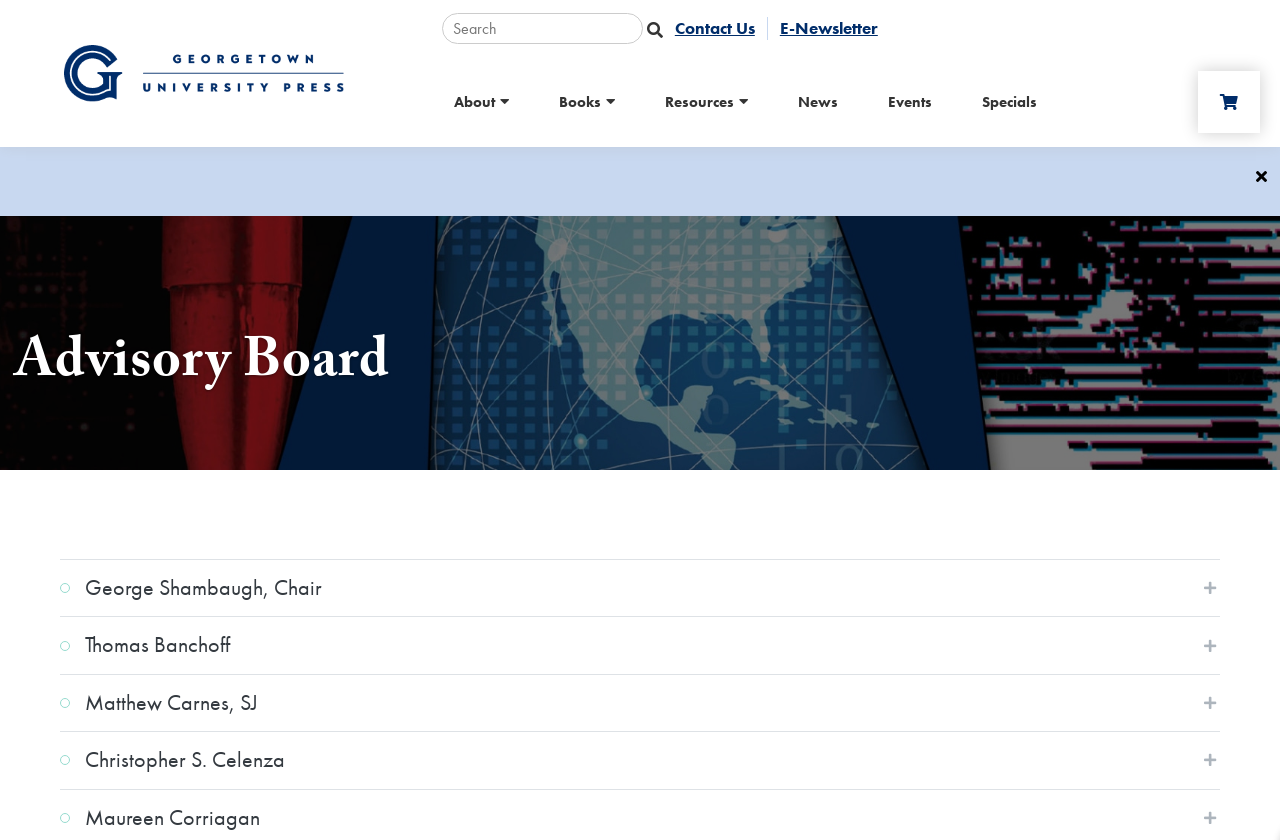Generate an in-depth caption that captures all aspects of the webpage.

The webpage is about Advisory Boards, with a prominent heading "Advisory Board" at the top center of the page. 

At the top left, there is a button "Skip to Content" with a small image beside it. Next to it, there is a link to "Georgetown University Press" accompanied by an image of the university's logo. 

On the top right, there is a search bar with a "Search" textbox and a "submit" button beside it. 

Below the search bar, there are several links to different sections of the website, including "Contact Us", "E-Newsletter", "About", "Books", "Resources", "News", "Events", and "Specials". These links are arranged horizontally across the page.

At the top right corner, there is a link to "Cart". 

The main content of the page is a list of advisory board members, each with a heading indicating their name. The list includes George Shambaugh, Chair, Thomas Banchoff, Matthew Carnes, SJ, Christopher S. Celenza, and Maureen Corriagan. These headings are arranged vertically down the page, with each member's name on a separate line.